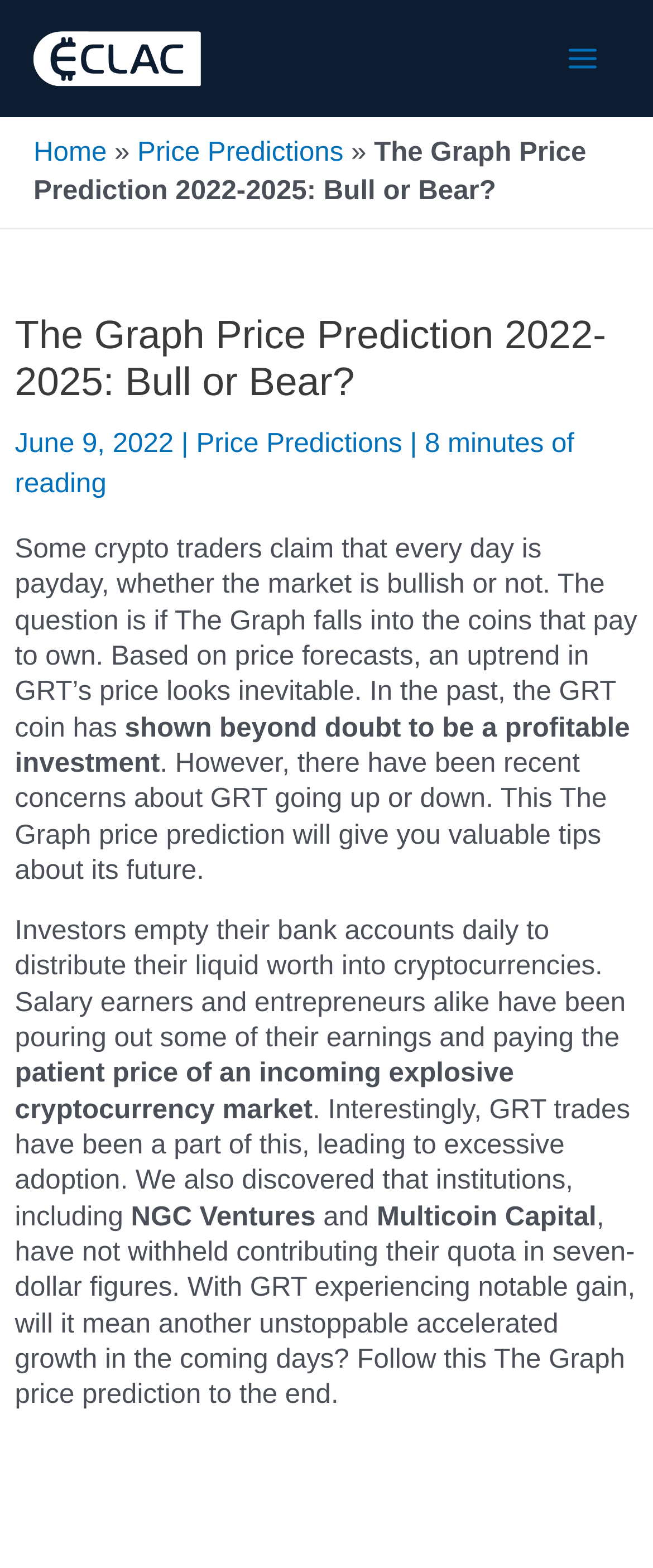What is the estimated reading time of the article?
We need a detailed and meticulous answer to the question.

The estimated reading time of the article is mentioned in the text '8 minutes of reading' which is located below the main heading of the article.